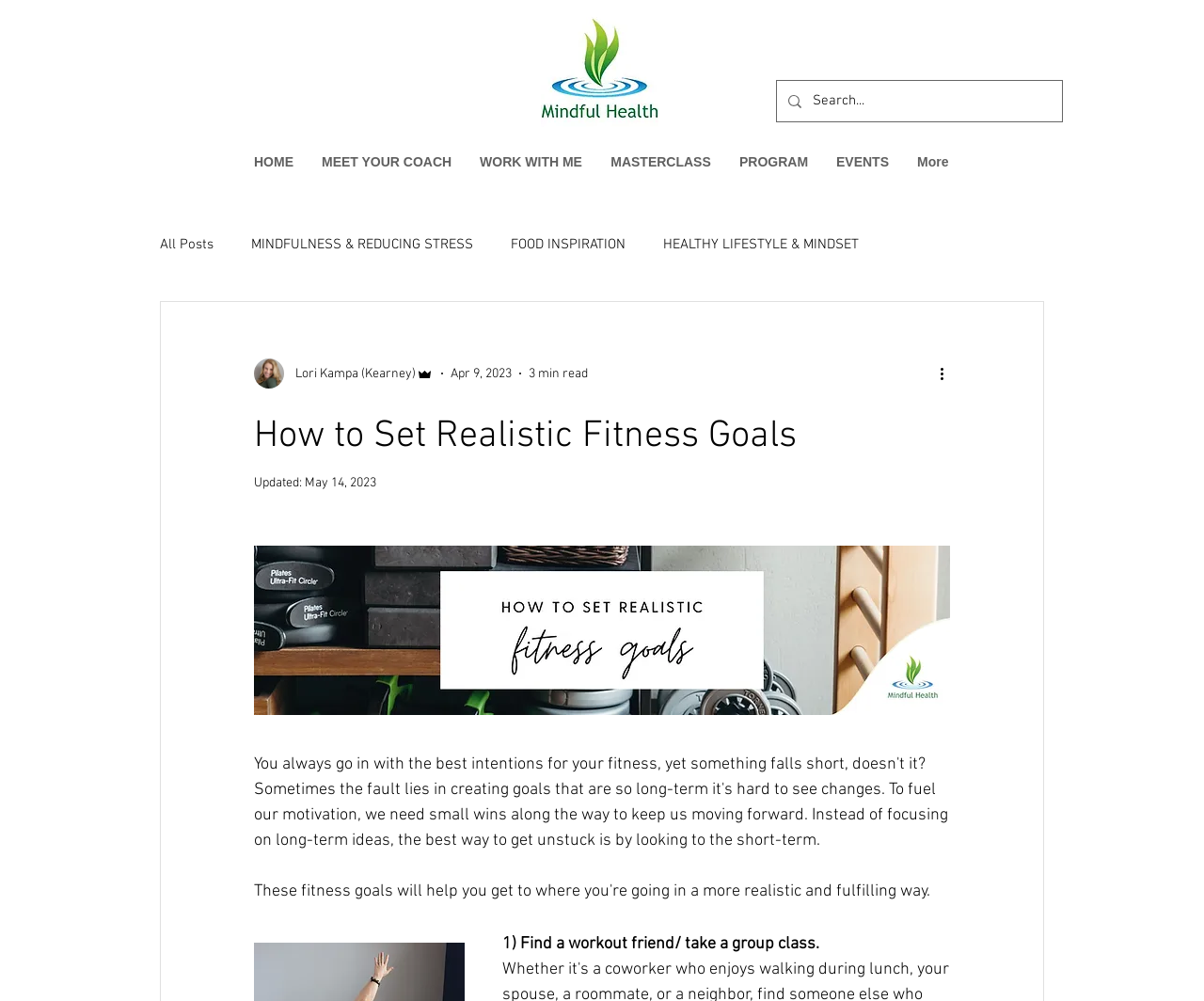Respond to the question with just a single word or phrase: 
What is the date of the blog post?

May 14, 2023